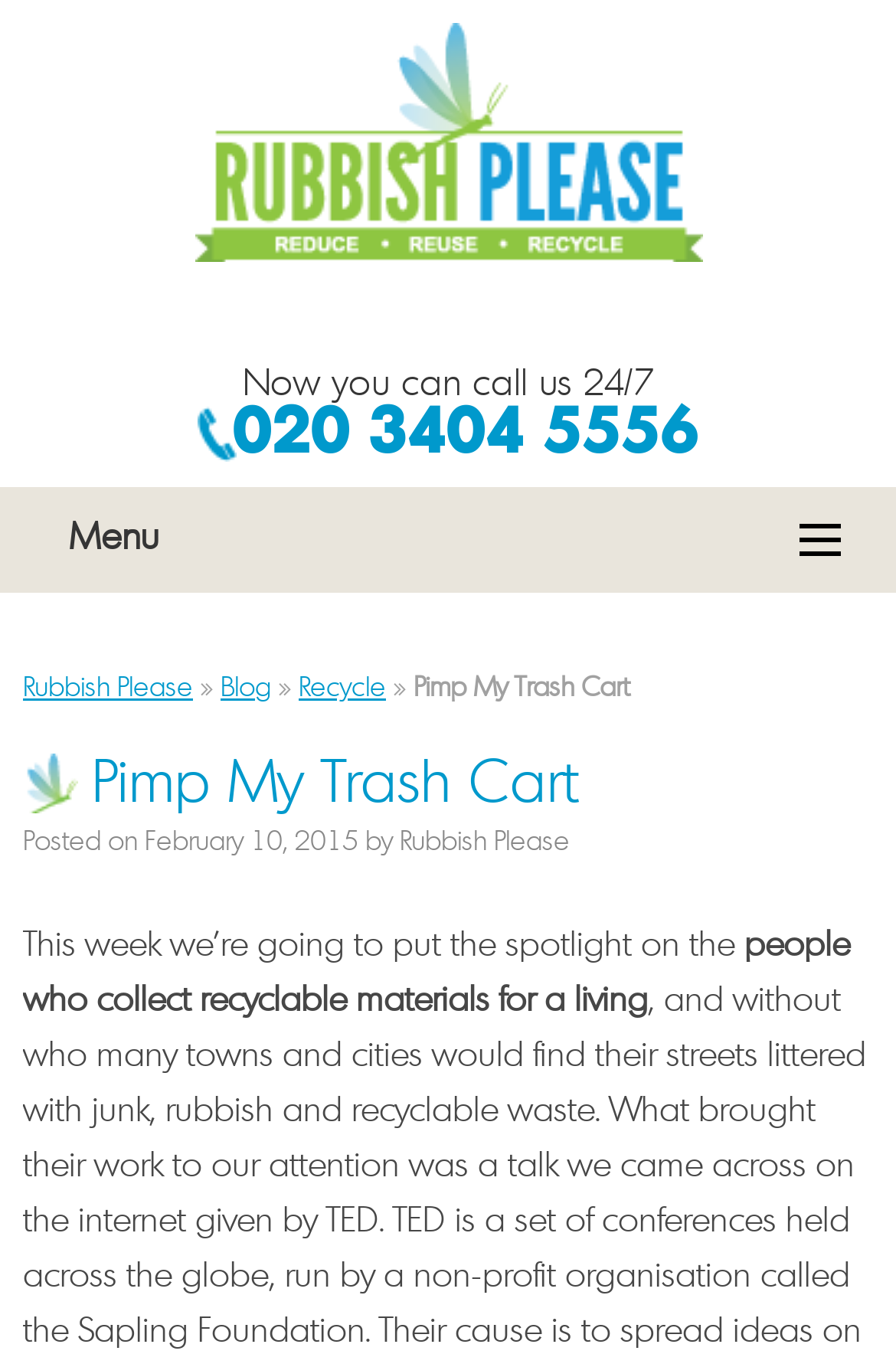What is the topic of the current blog post?
Using the information from the image, give a concise answer in one word or a short phrase.

People who collect recyclable materials